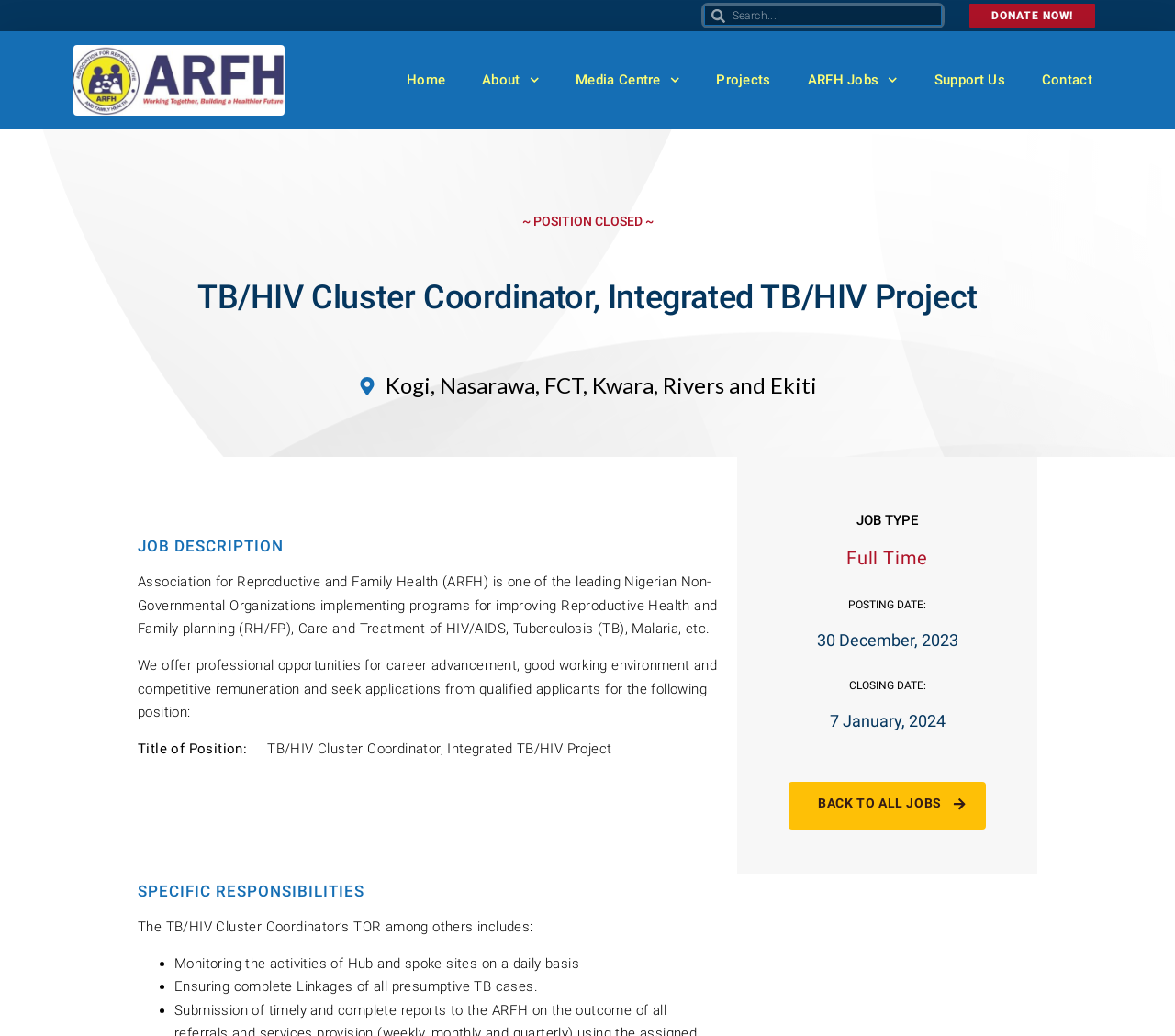Given the element description Donate Now!, predict the bounding box coordinates for the UI element in the webpage screenshot. The format should be (top-left x, top-left y, bottom-right x, bottom-right y), and the values should be between 0 and 1.

[0.825, 0.004, 0.932, 0.027]